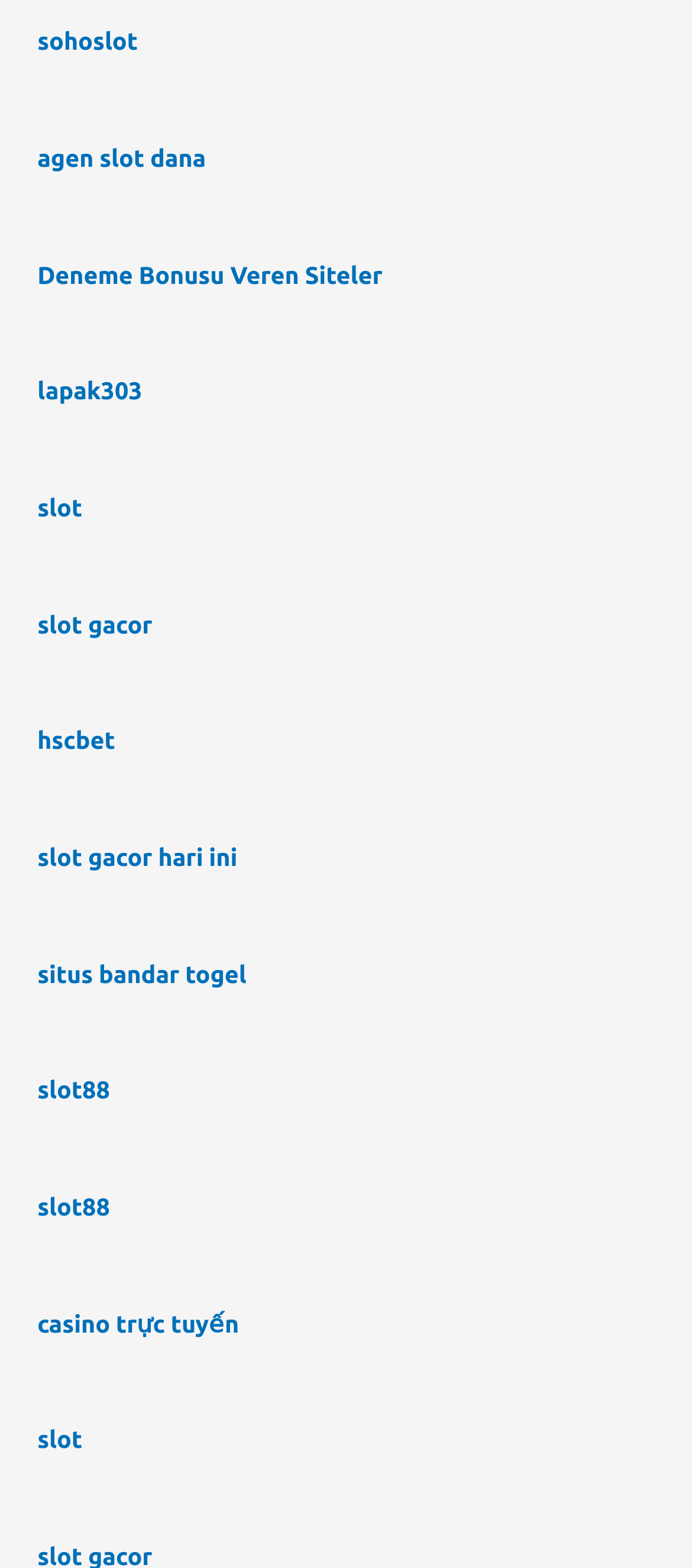Please identify the bounding box coordinates of the element I should click to complete this instruction: 'check Deneme Bonusu Veren Siteler'. The coordinates should be given as four float numbers between 0 and 1, like this: [left, top, right, bottom].

[0.054, 0.166, 0.553, 0.184]